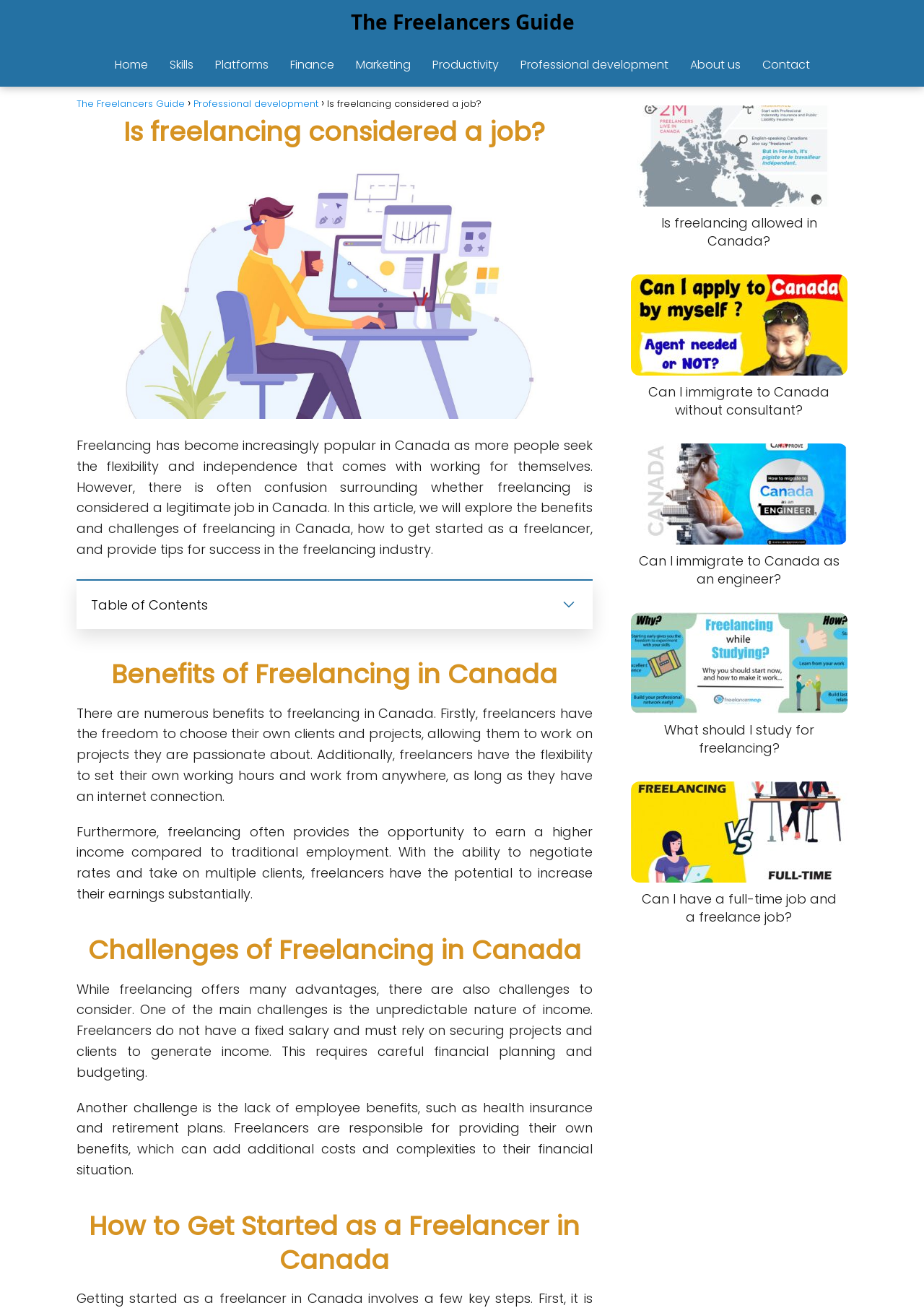Explain the webpage in detail, including its primary components.

The webpage is about freelancing in Canada, specifically discussing whether freelancing is considered a job in Canada. At the top, there is a logo and a navigation menu with links to various sections, including "Home", "Skills", "Platforms", "Finance", "Marketing", "Productivity", "Professional development", and "About us". 

Below the navigation menu, there is a heading that reads "Is freelancing considered a job?" followed by a brief introduction to freelancing in Canada. The introduction explains that freelancing has become popular in Canada, but there is confusion about whether it is considered a legitimate job.

The main content of the webpage is divided into sections, including "Benefits of Freelancing in Canada", "Challenges of Freelancing in Canada", and "How to Get Started as a Freelancer in Canada". Each section has a heading and several paragraphs of text that discuss the topic in detail. 

On the right side of the page, there is a table of contents with a checkbox and an image. The table of contents lists the sections of the webpage, allowing users to quickly navigate to a specific section.

At the bottom of the page, there are several article previews with links to related topics, such as "Is freelancing allowed in Canada?", "Can I immigrate to Canada without a consultant?", and "What should I study for freelancing?".